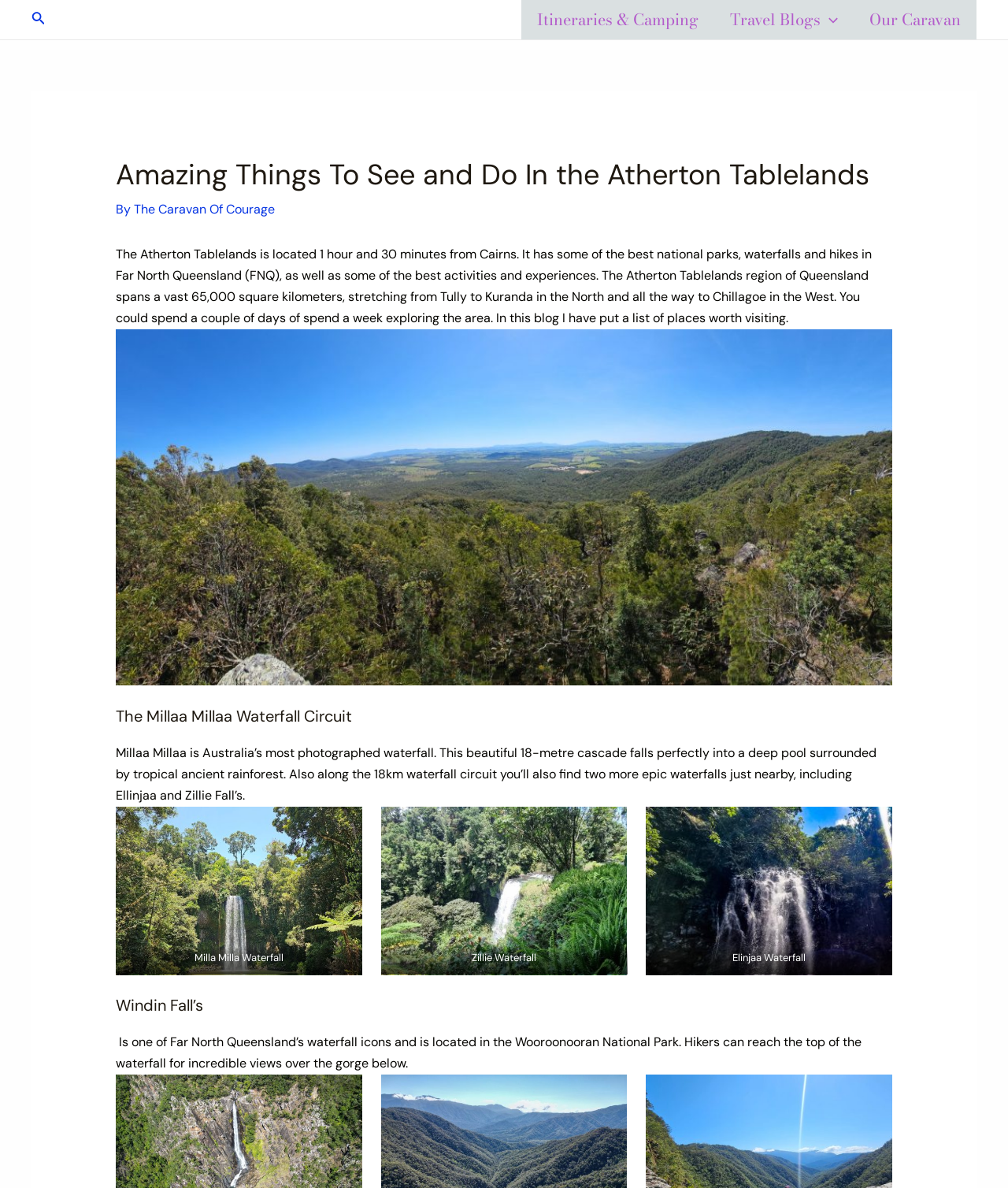Give a concise answer using only one word or phrase for this question:
How many square kilometers does the Atherton Tablelands region span?

65,000 square kilometers